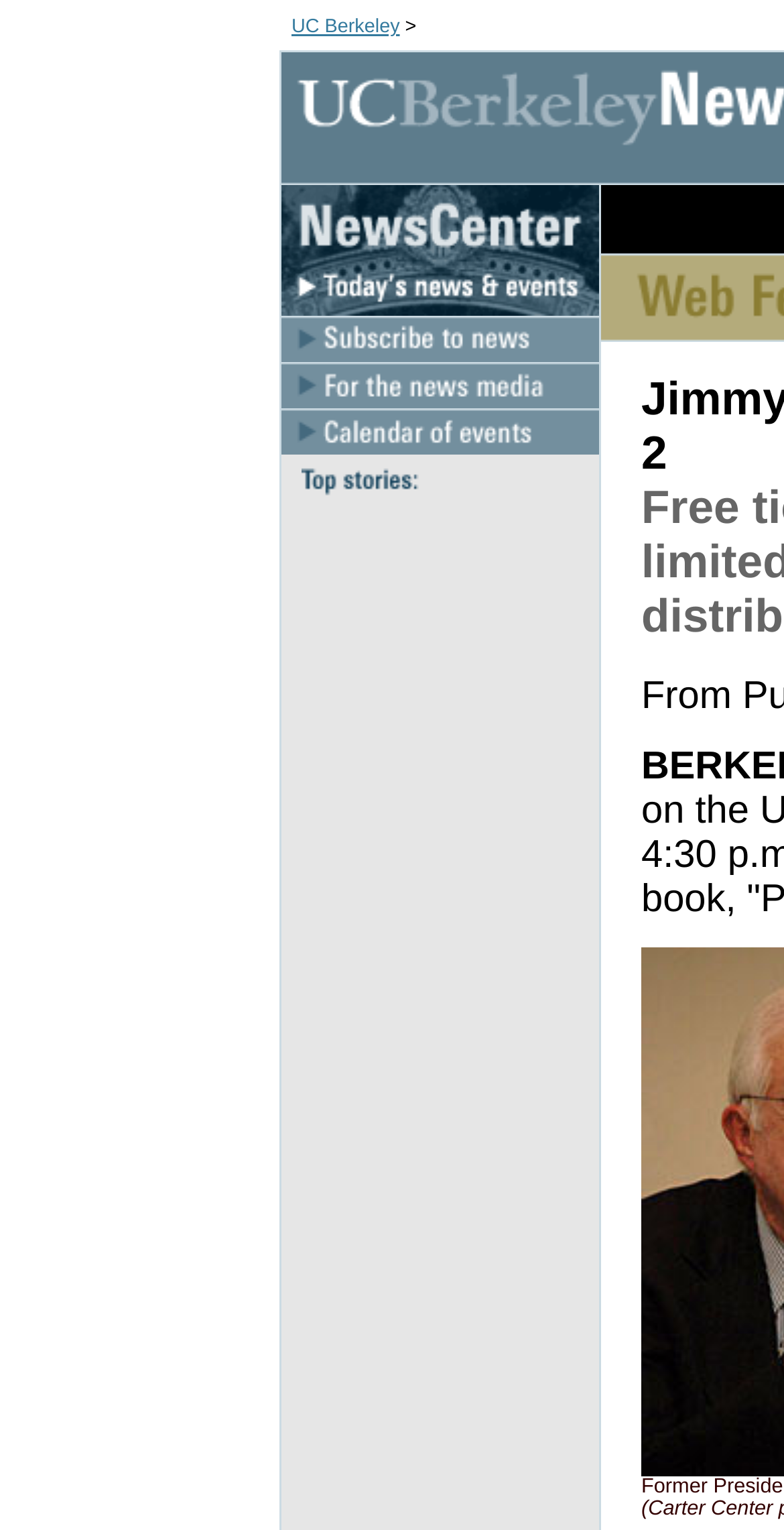What is the purpose of the 'Subscribe to news' link?
Offer a detailed and exhaustive answer to the question.

The 'Subscribe to news' link is likely intended for users to receive news updates from the university. This can be inferred from the context of the link being placed alongside other news-related links.